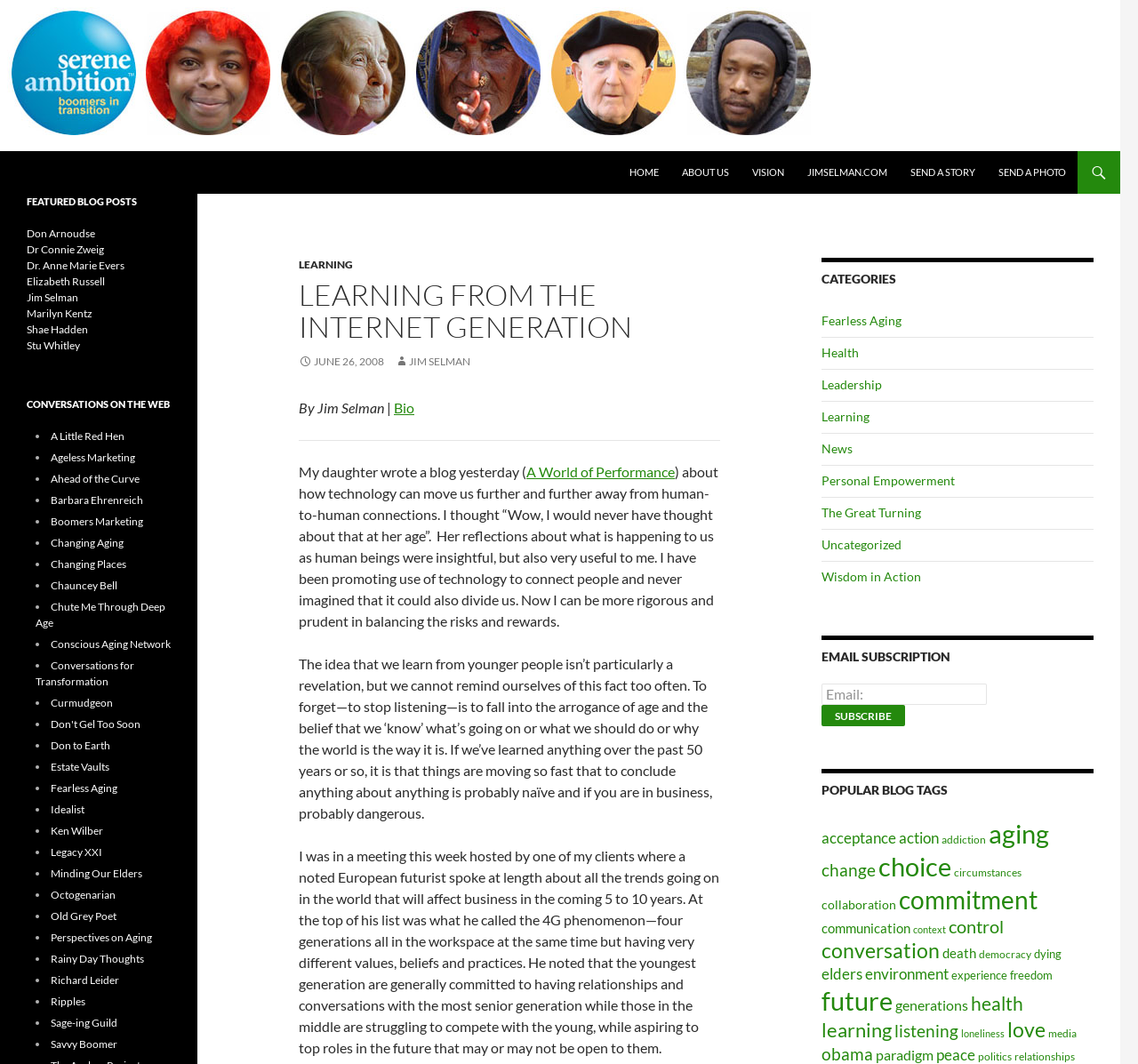Pinpoint the bounding box coordinates of the clickable area needed to execute the instruction: "Subscribe to the email newsletter". The coordinates should be specified as four float numbers between 0 and 1, i.e., [left, top, right, bottom].

[0.722, 0.662, 0.795, 0.683]